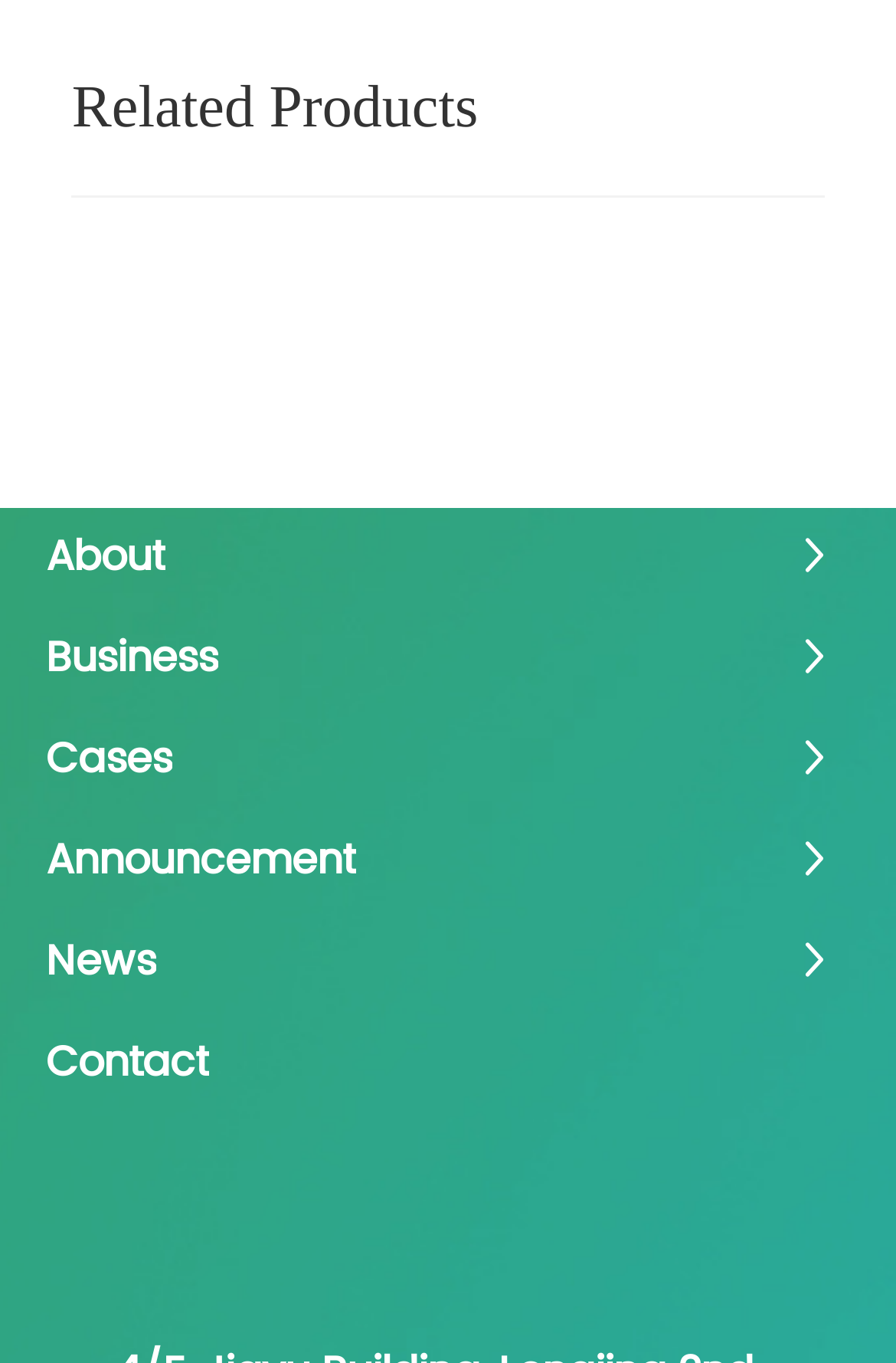Answer the following inquiry with a single word or phrase:
What is the category of the products?

Related Products